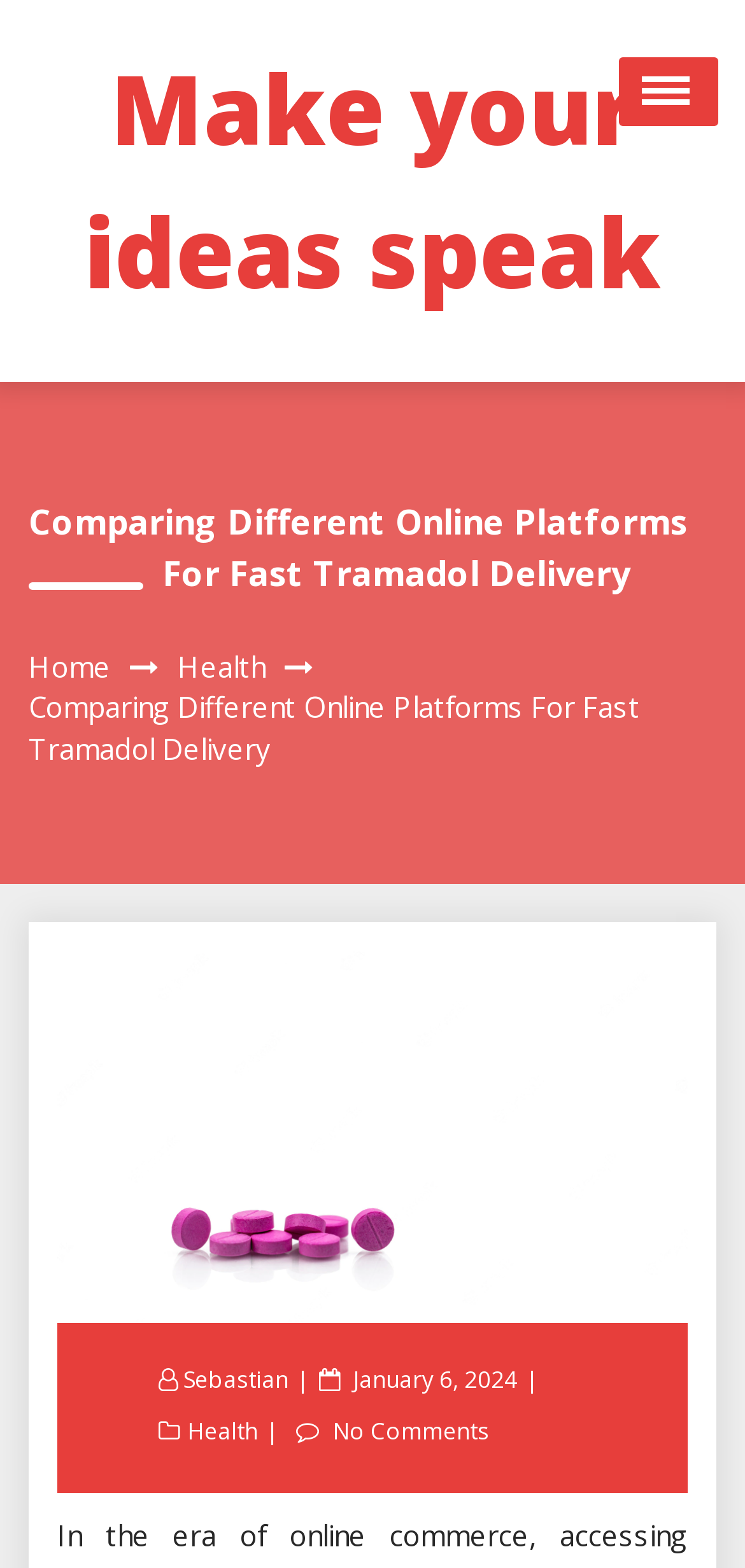Identify the bounding box coordinates of the part that should be clicked to carry out this instruction: "Read the article 'Comparing Different Online Platforms For Fast Tramadol Delivery'".

[0.038, 0.439, 0.859, 0.489]